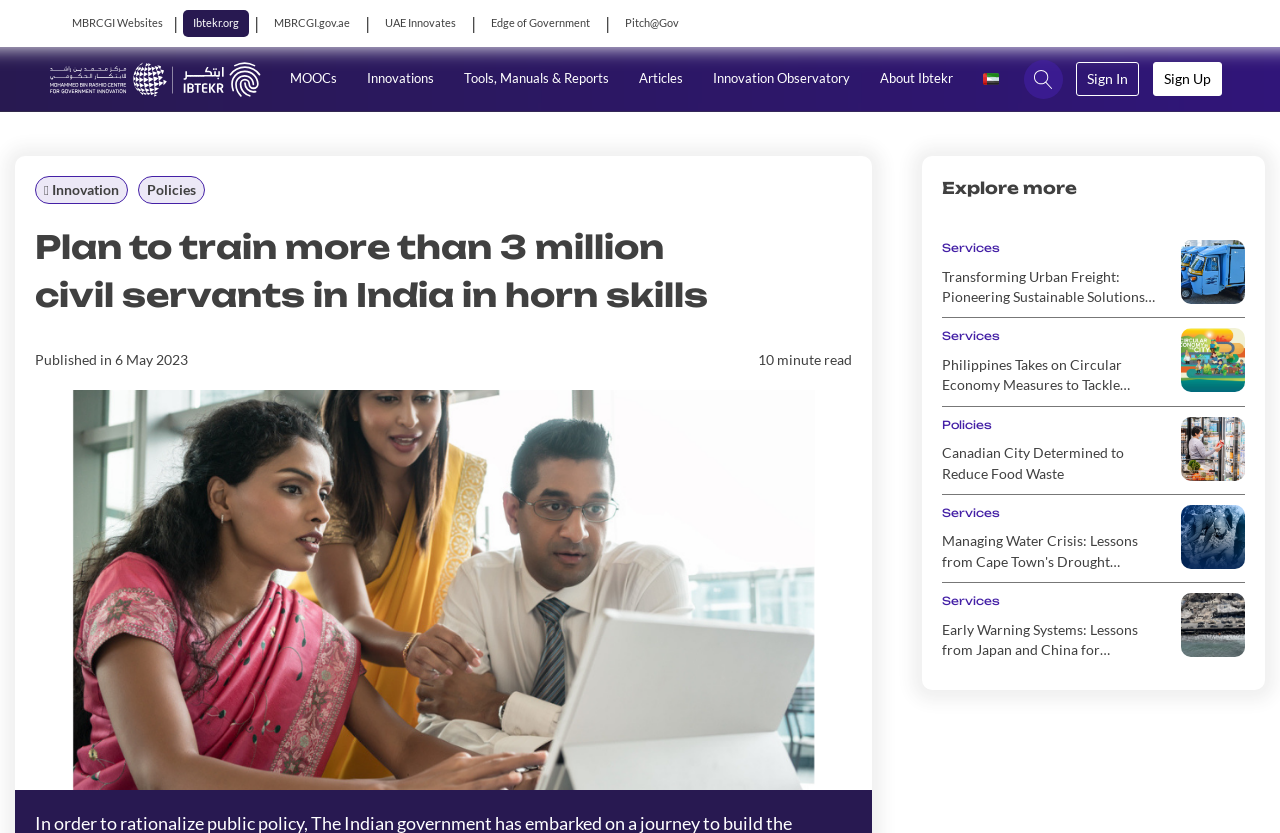What are the categories of resources available on this website?
Using the image, respond with a single word or phrase.

MOOCs, Innovations, Tools, Manuals & Reports, Articles, Innovation Observatory